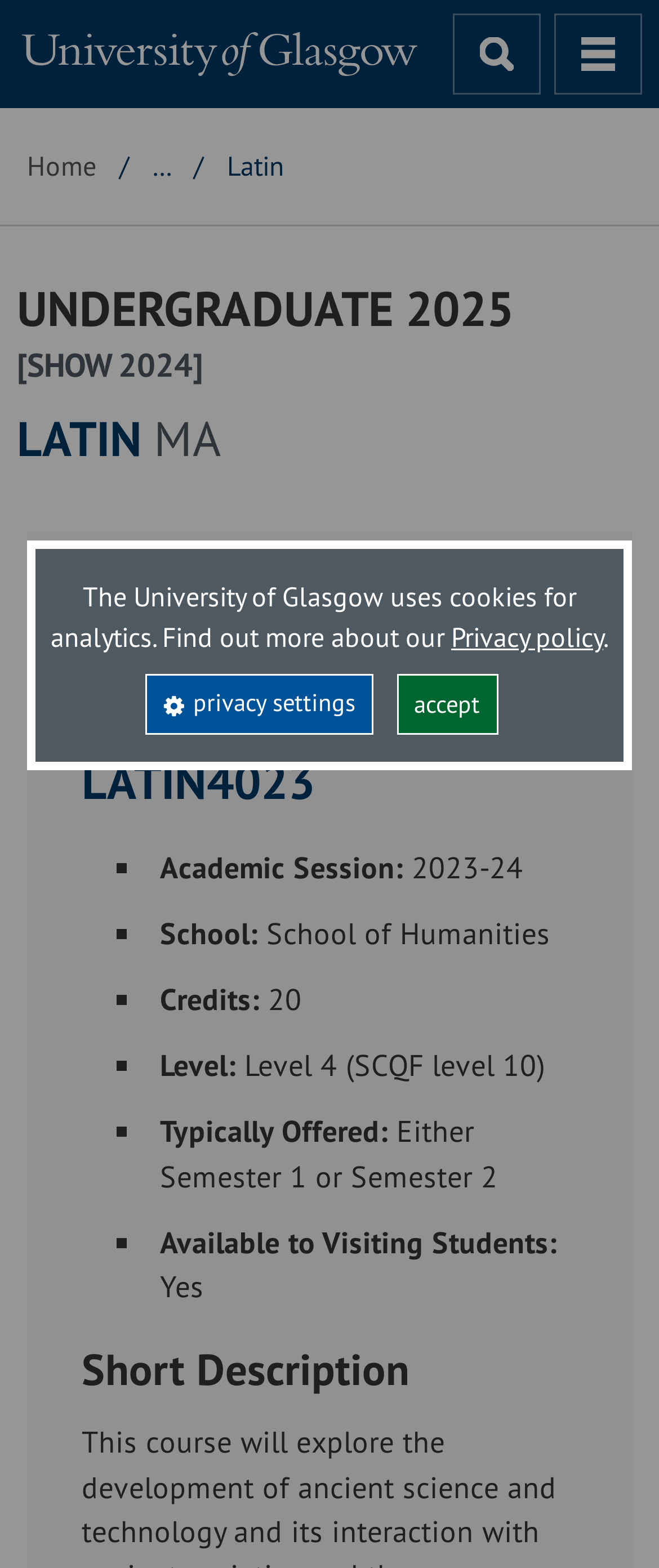Indicate the bounding box coordinates of the element that needs to be clicked to satisfy the following instruction: "view UNDERGRADUATE 2025". The coordinates should be four float numbers between 0 and 1, i.e., [left, top, right, bottom].

[0.026, 0.177, 0.779, 0.217]